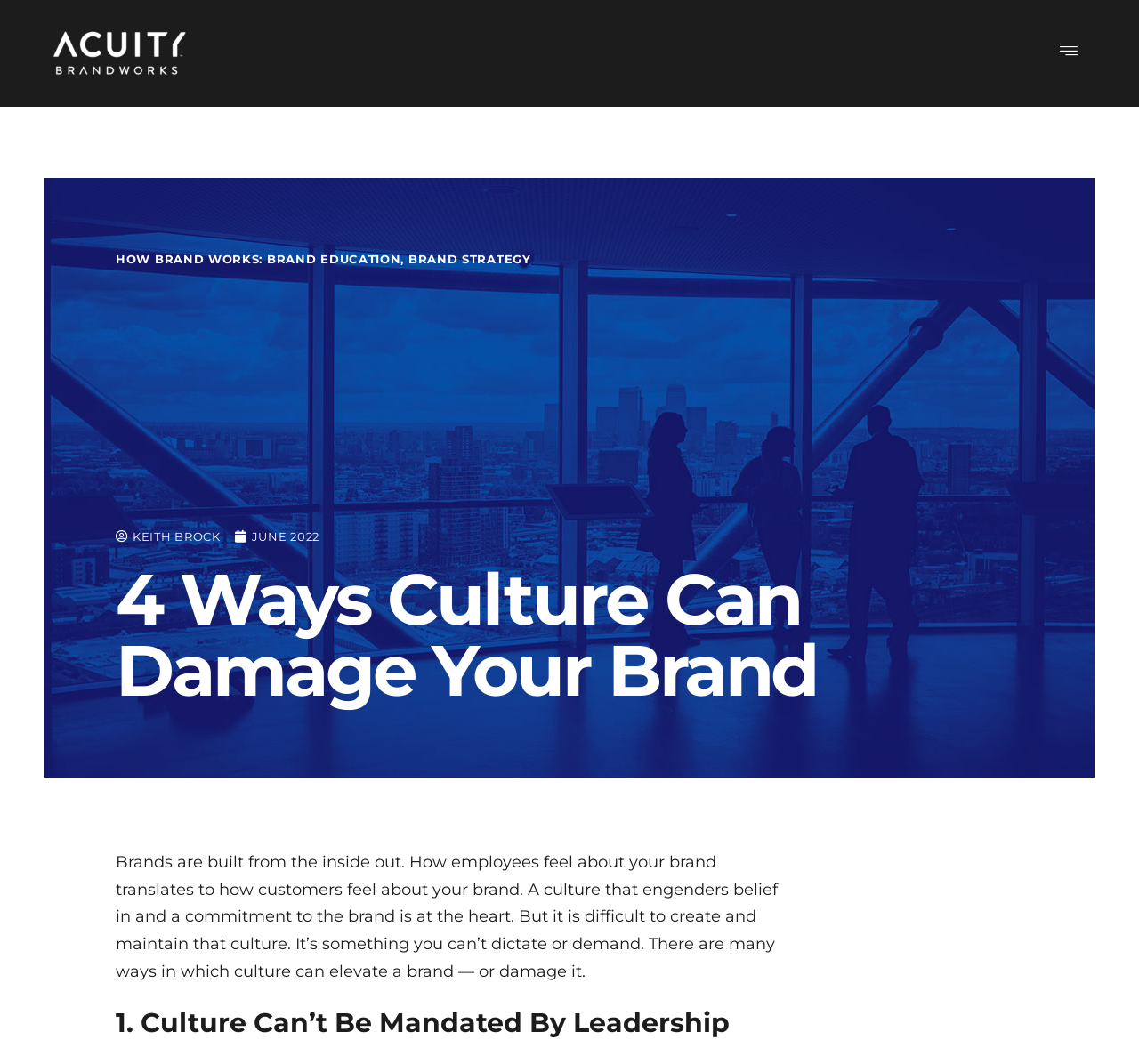What is the second point mentioned in the article?
Refer to the image and provide a concise answer in one word or phrase.

Culture Can’t Be Mandated By Leadership